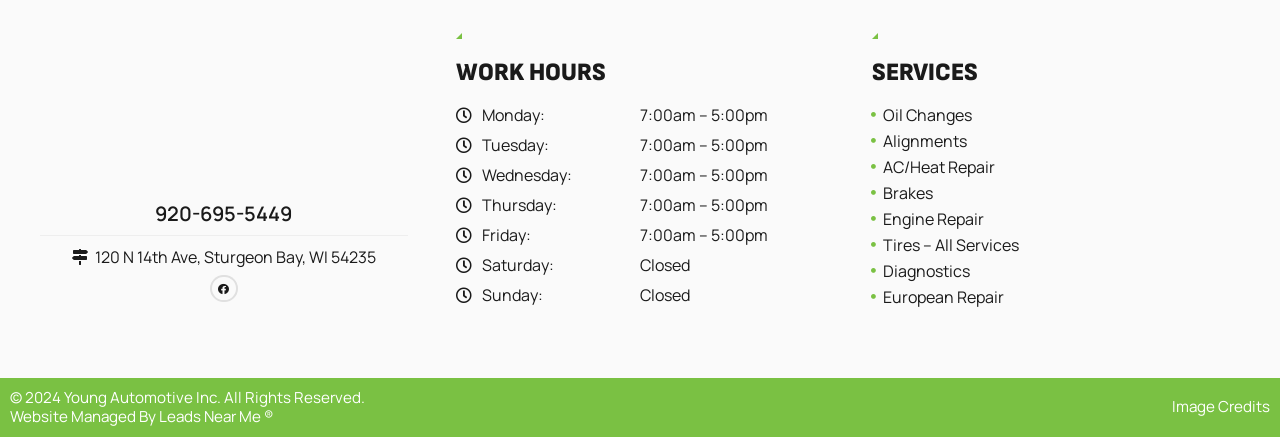Could you highlight the region that needs to be clicked to execute the instruction: "Check the website credits"?

[0.916, 0.907, 0.992, 0.955]